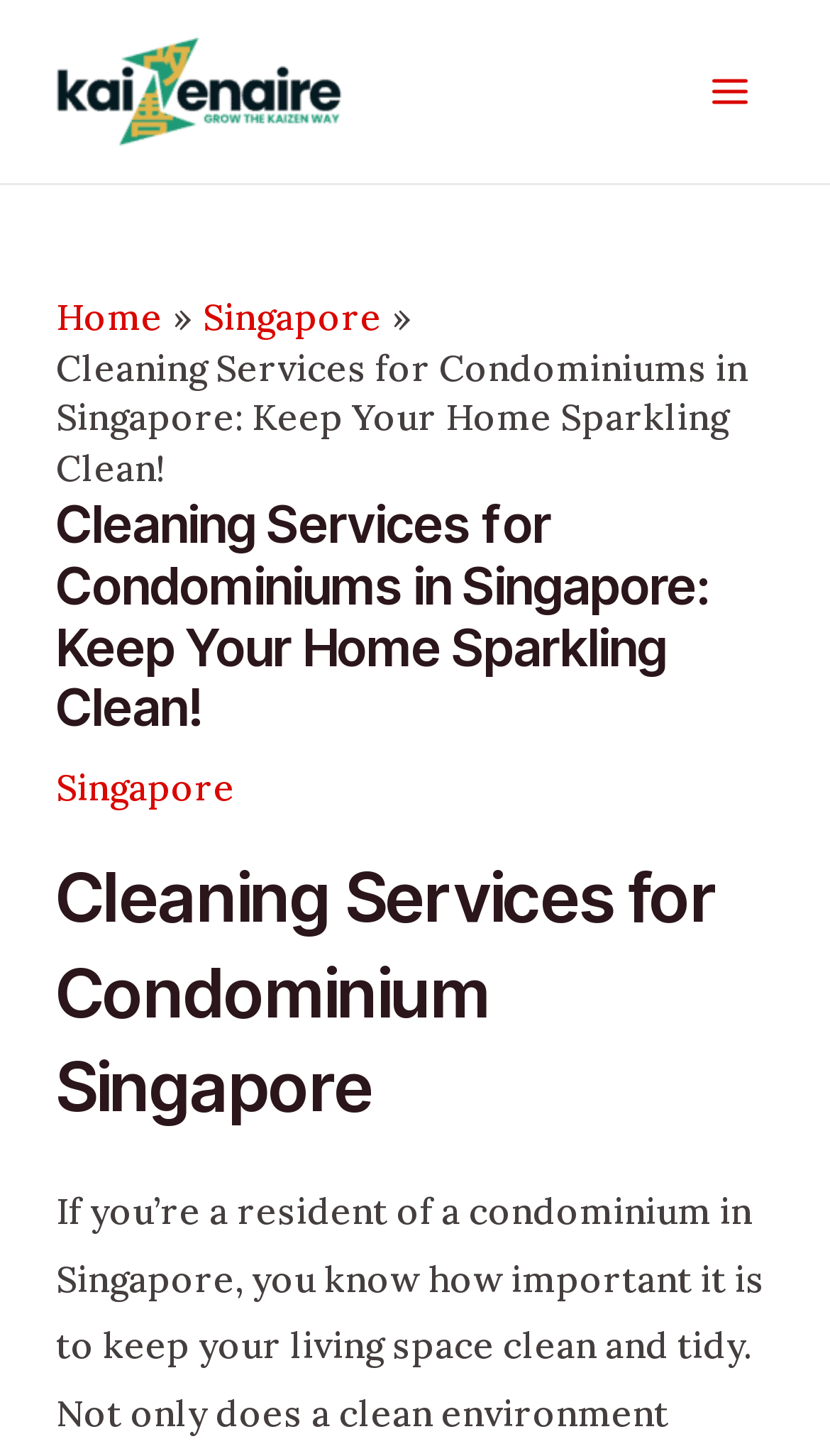For the given element description Authoring a Contract, determine the bounding box coordinates of the UI element. The coordinates should follow the format (top-left x, top-left y, bottom-right x, bottom-right y) and be within the range of 0 to 1.

None